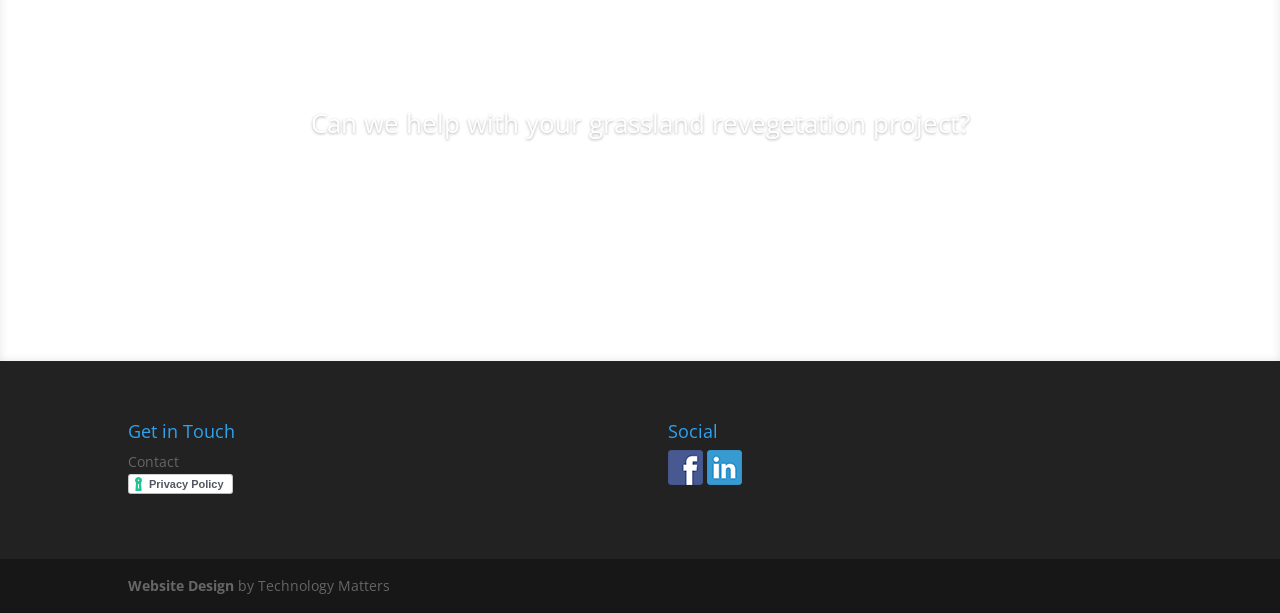What is the topic of the webpage?
Kindly give a detailed and elaborate answer to the question.

The webpage is about grassland revegetation because the heading at the top of the page asks 'Can we help with your grassland revegetation project?' which suggests that the webpage is related to this topic.